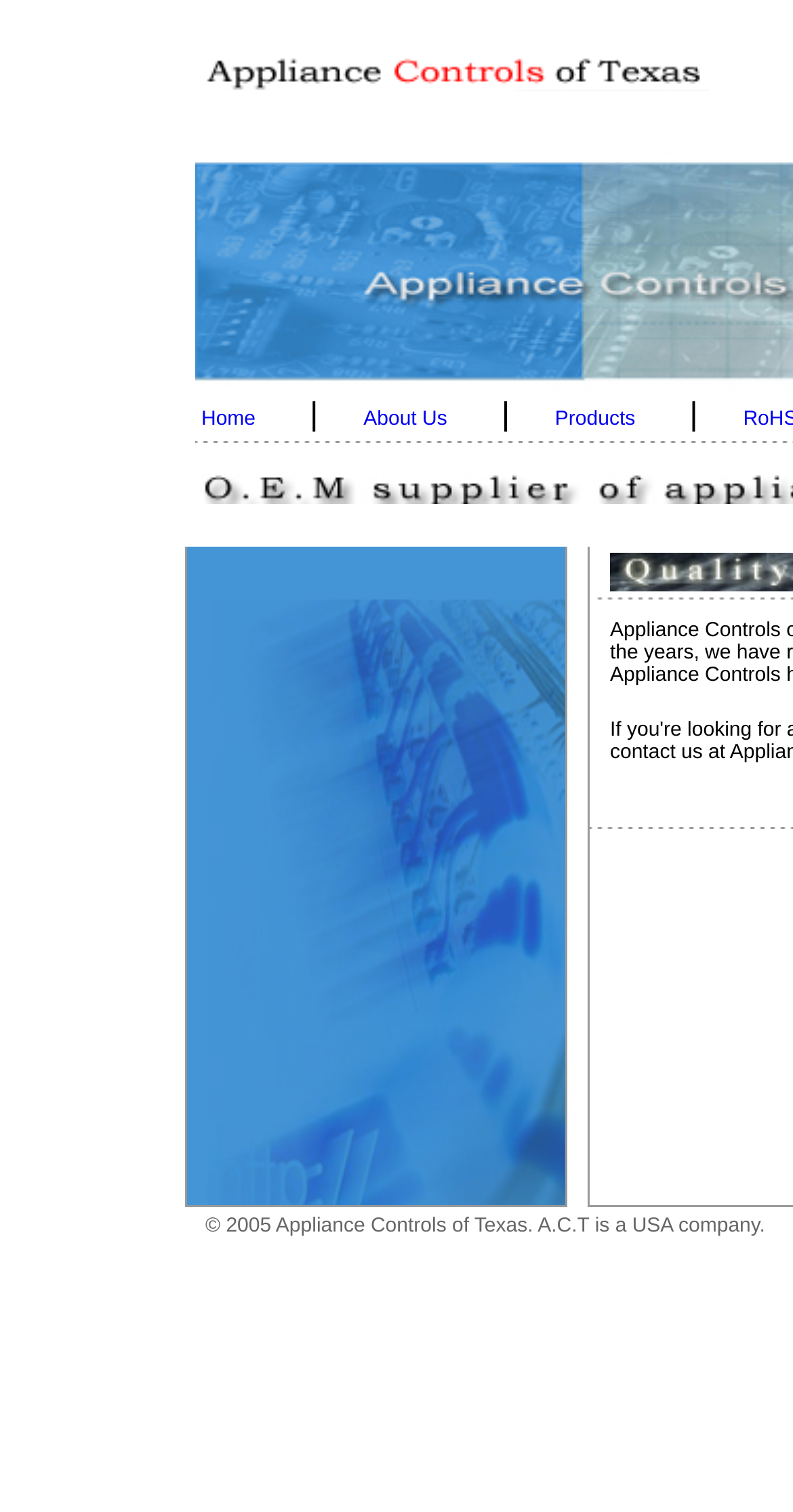Refer to the screenshot and answer the following question in detail:
How many table cells are in the first row?

I analyzed the LayoutTable and LayoutTableRow elements. The first row has only one LayoutTableCell element with a bounding box coordinate of [0.236, 0.362, 0.713, 0.375].